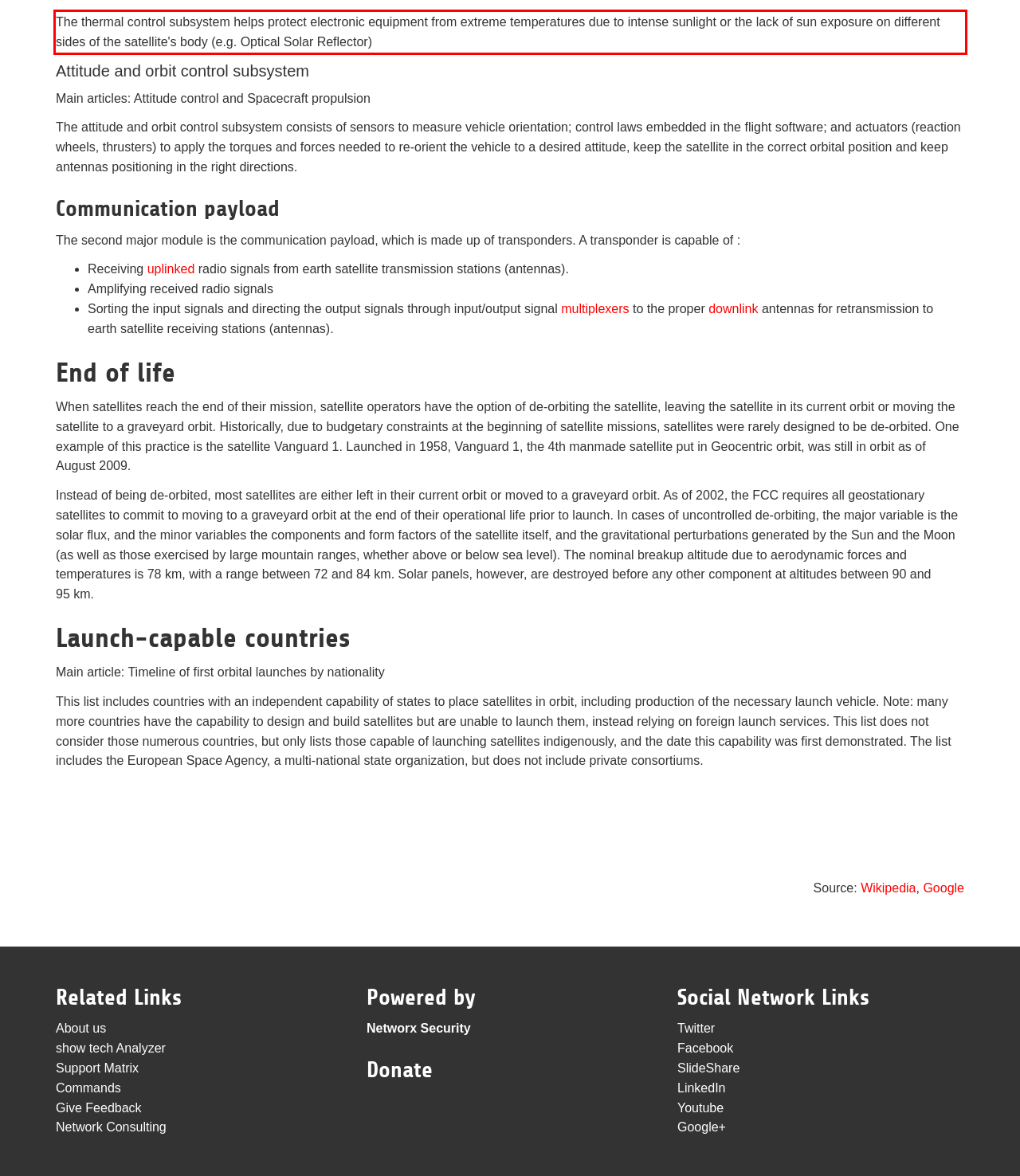You have a screenshot of a webpage, and there is a red bounding box around a UI element. Utilize OCR to extract the text within this red bounding box.

The thermal control subsystem helps protect electronic equipment from extreme temperatures due to intense sunlight or the lack of sun exposure on different sides of the satellite's body (e.g. Optical Solar Reflector)